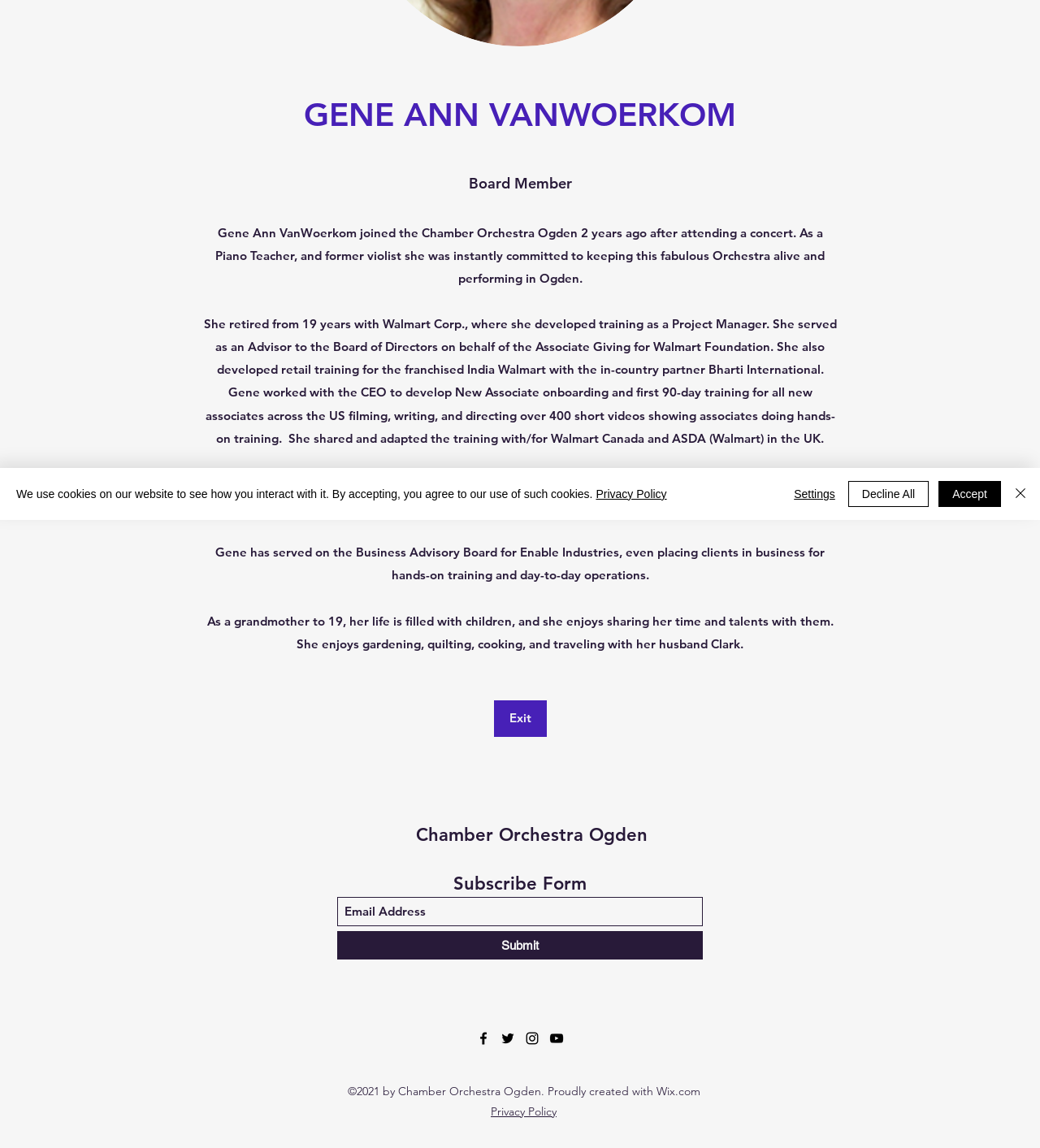Identify the bounding box for the UI element described as: "Chamber Orchestra Ogden". The coordinates should be four float numbers between 0 and 1, i.e., [left, top, right, bottom].

[0.4, 0.718, 0.623, 0.737]